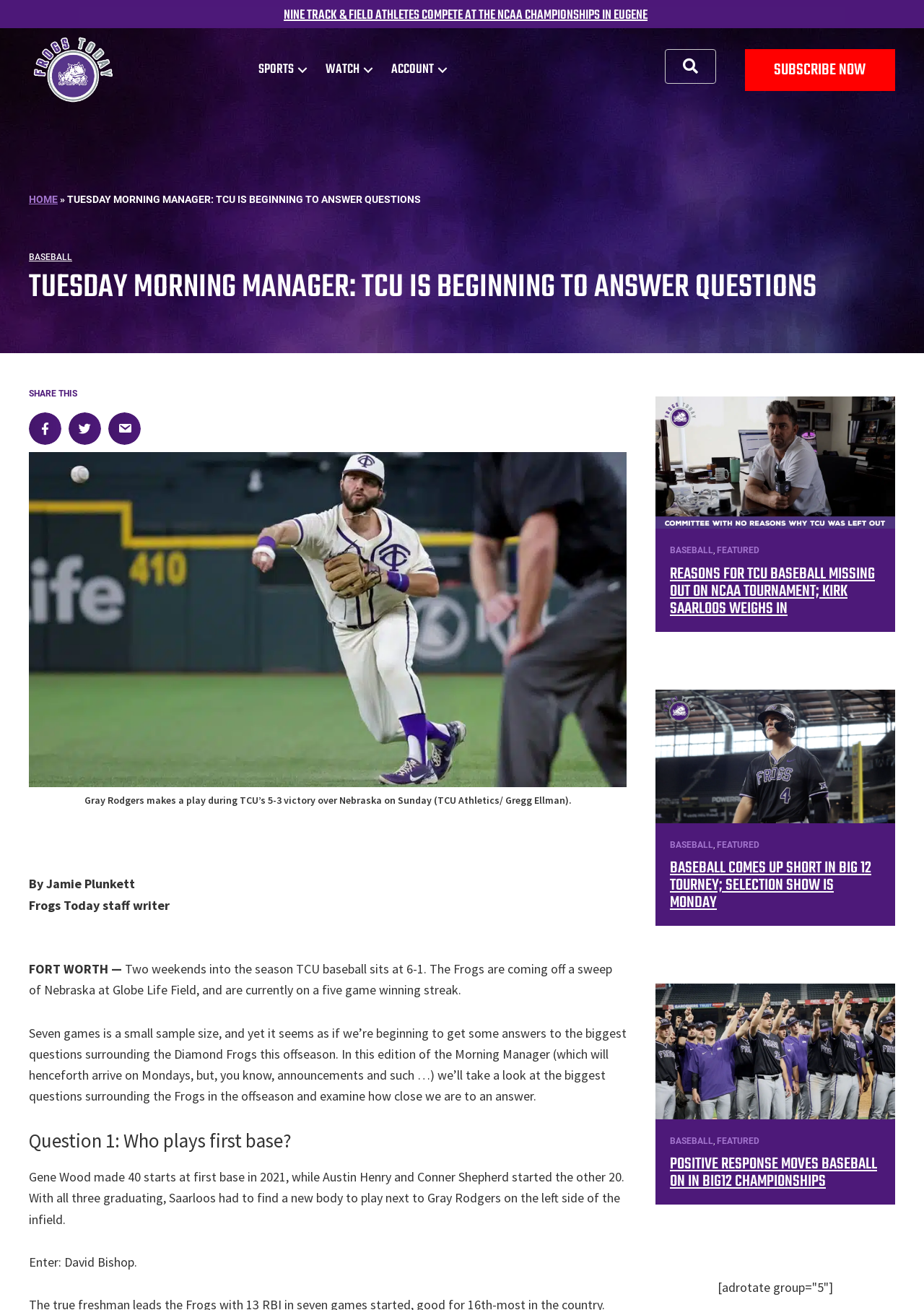Find and indicate the bounding box coordinates of the region you should select to follow the given instruction: "View the image of TCU Baseball, Gray Rodgers".

[0.031, 0.345, 0.678, 0.601]